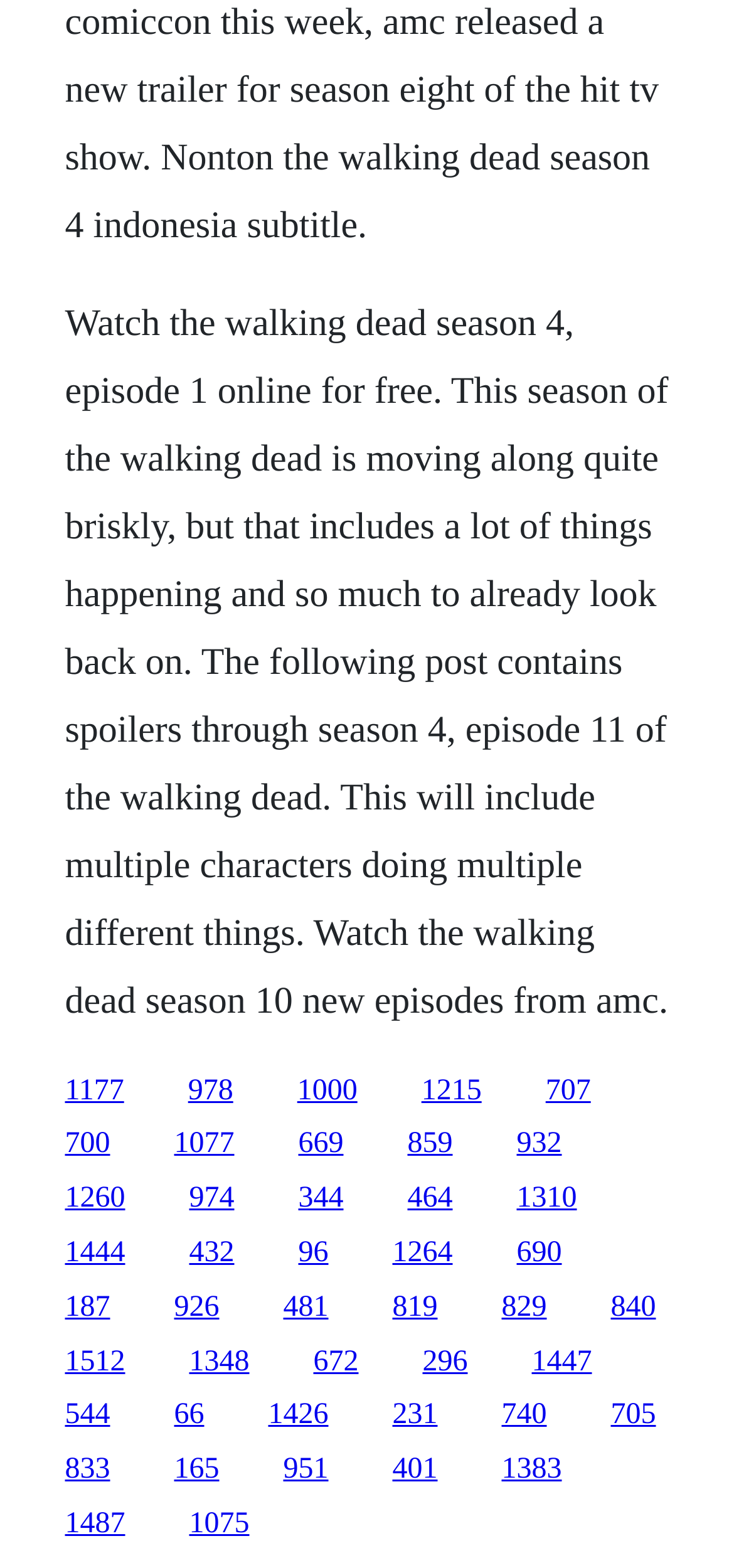Are there any spoilers on the webpage?
Deliver a detailed and extensive answer to the question.

The StaticText element contains the sentence 'This will include multiple characters doing multiple different things. Watch the walking dead season 10 new episodes from amc.', which implies that the webpage may contain spoilers for The Walking Dead Season 4 and possibly other seasons.